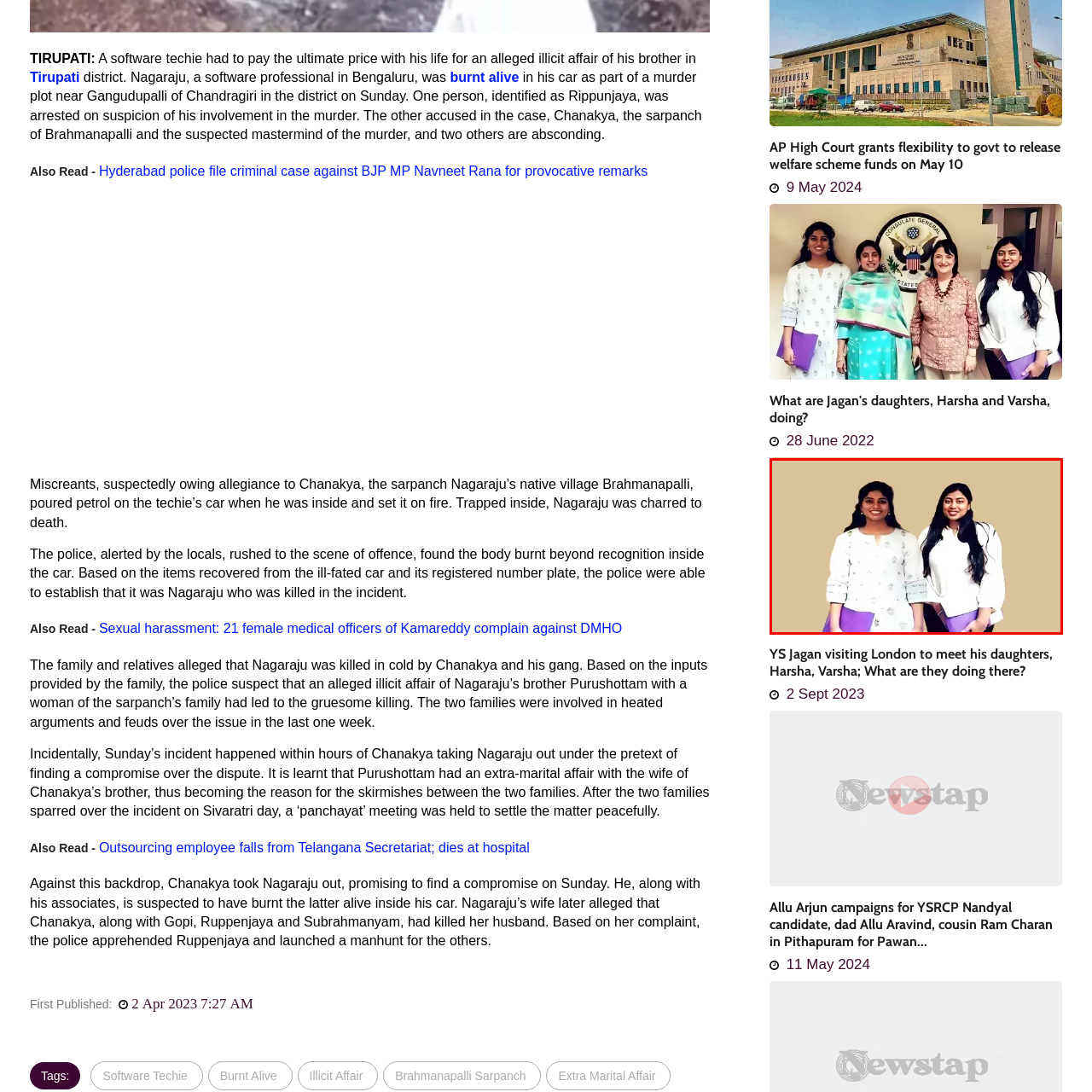What is the color of the background?
Look closely at the area highlighted by the red bounding box and give a detailed response to the question.

The caption sets the scene by describing the background as 'neutral beige', which indicates that the background of the image is beige in color.